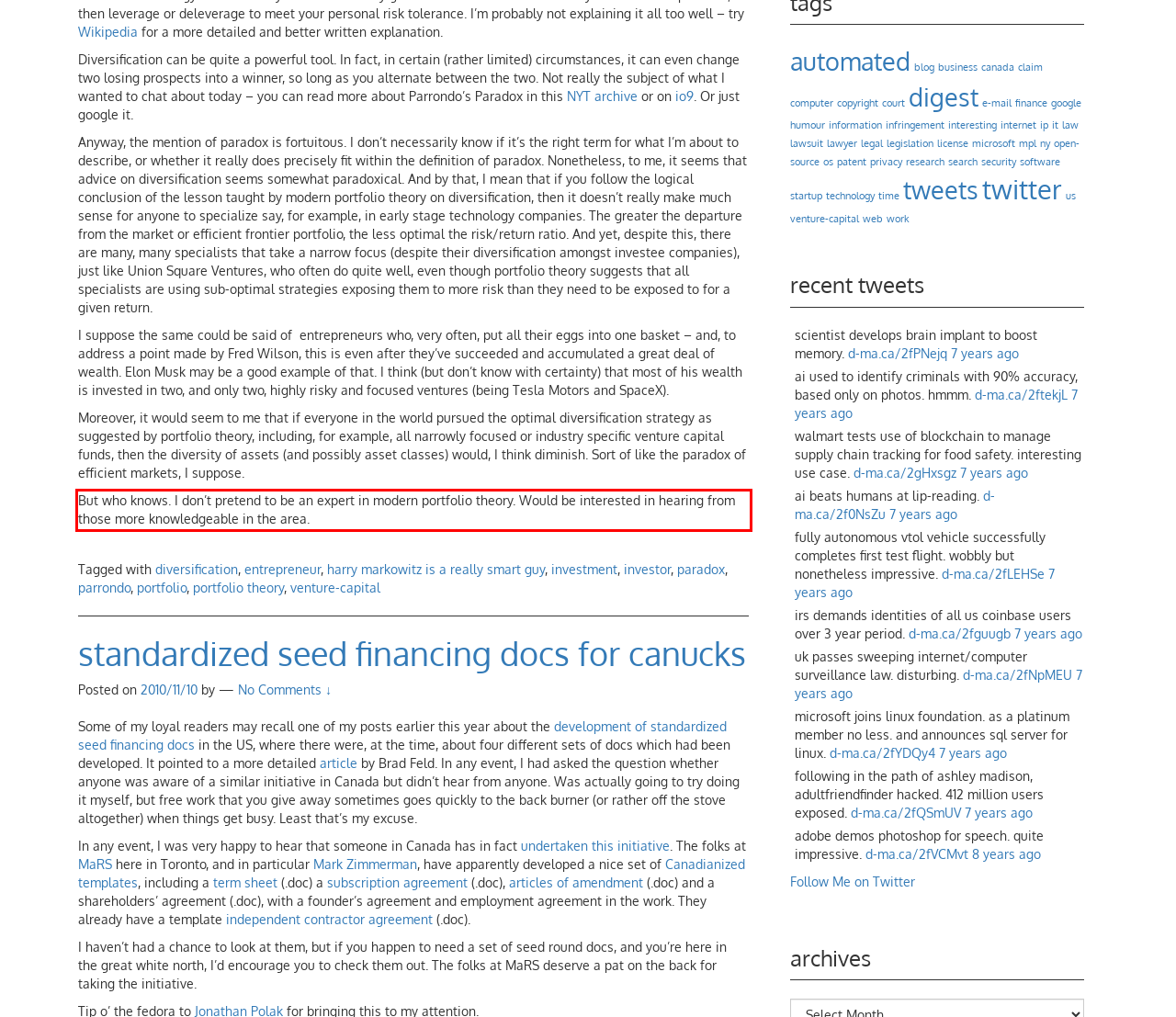Using the provided webpage screenshot, identify and read the text within the red rectangle bounding box.

But who knows. I don’t pretend to be an expert in modern portfolio theory. Would be interested in hearing from those more knowledgeable in the area.